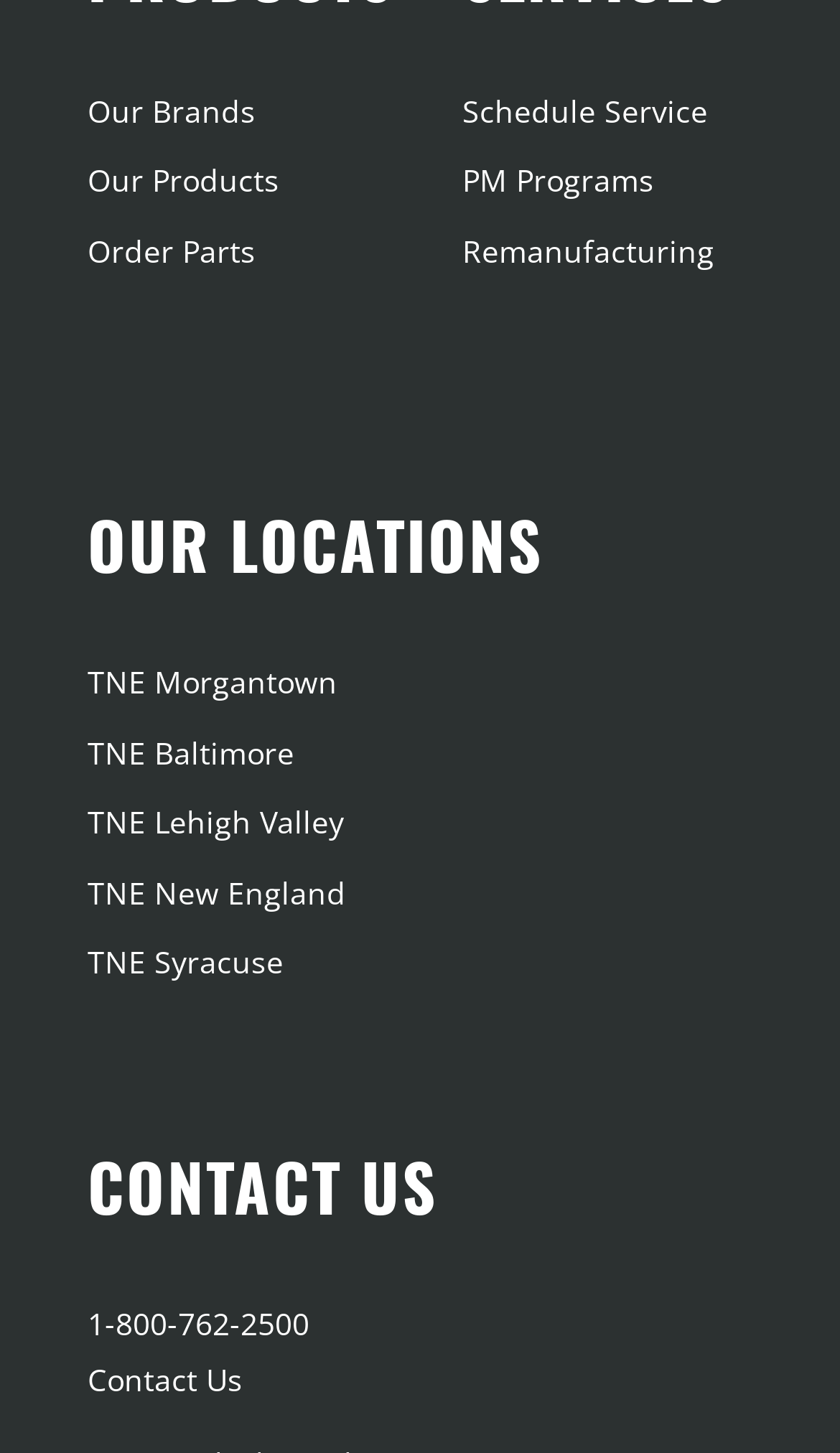Please provide the bounding box coordinate of the region that matches the element description: Schedule Service. Coordinates should be in the format (top-left x, top-left y, bottom-right x, bottom-right y) and all values should be between 0 and 1.

[0.551, 0.062, 0.843, 0.09]